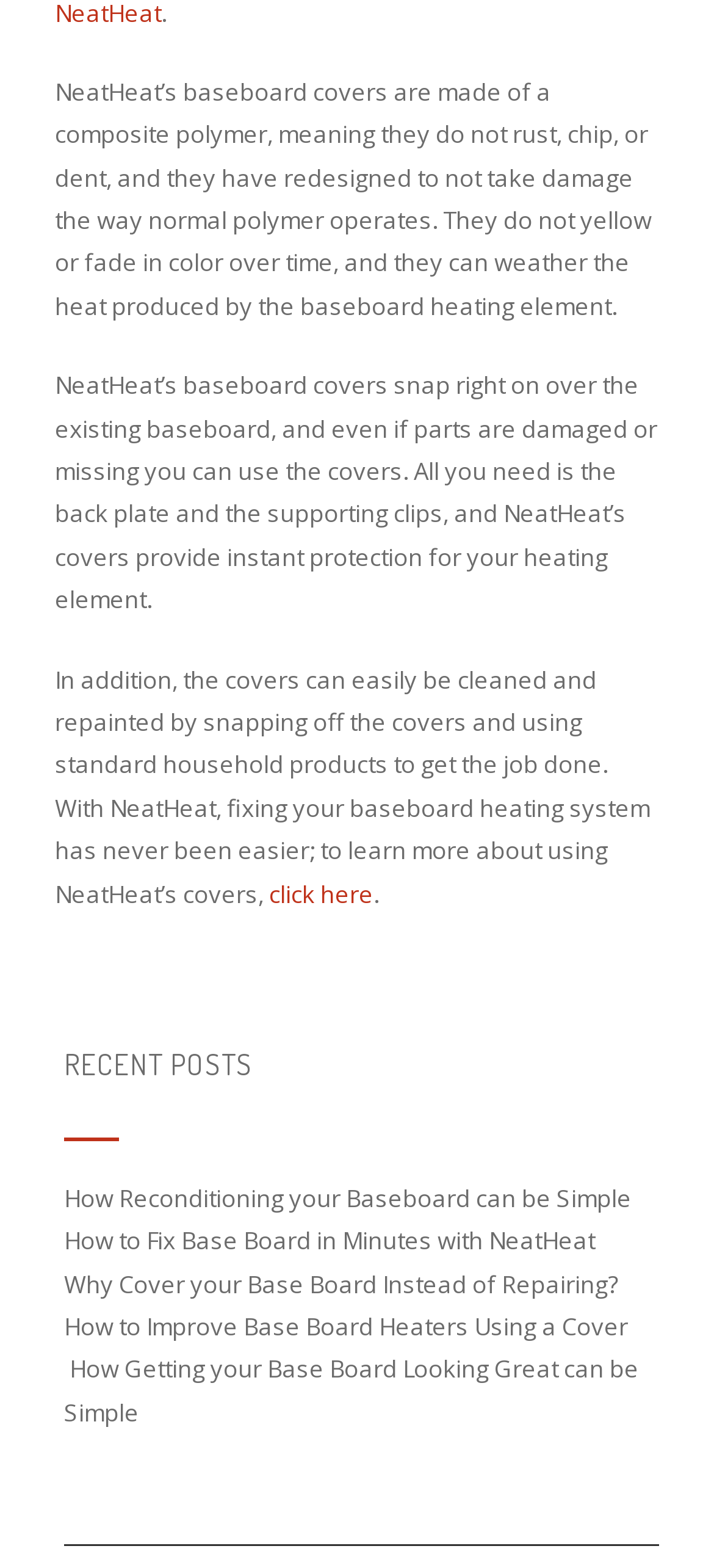Consider the image and give a detailed and elaborate answer to the question: 
What are NeatHeat's baseboard covers made of?

According to the text, NeatHeat's baseboard covers are made of a composite polymer, which means they do not rust, chip, or dent, and they do not yellow or fade in color over time.